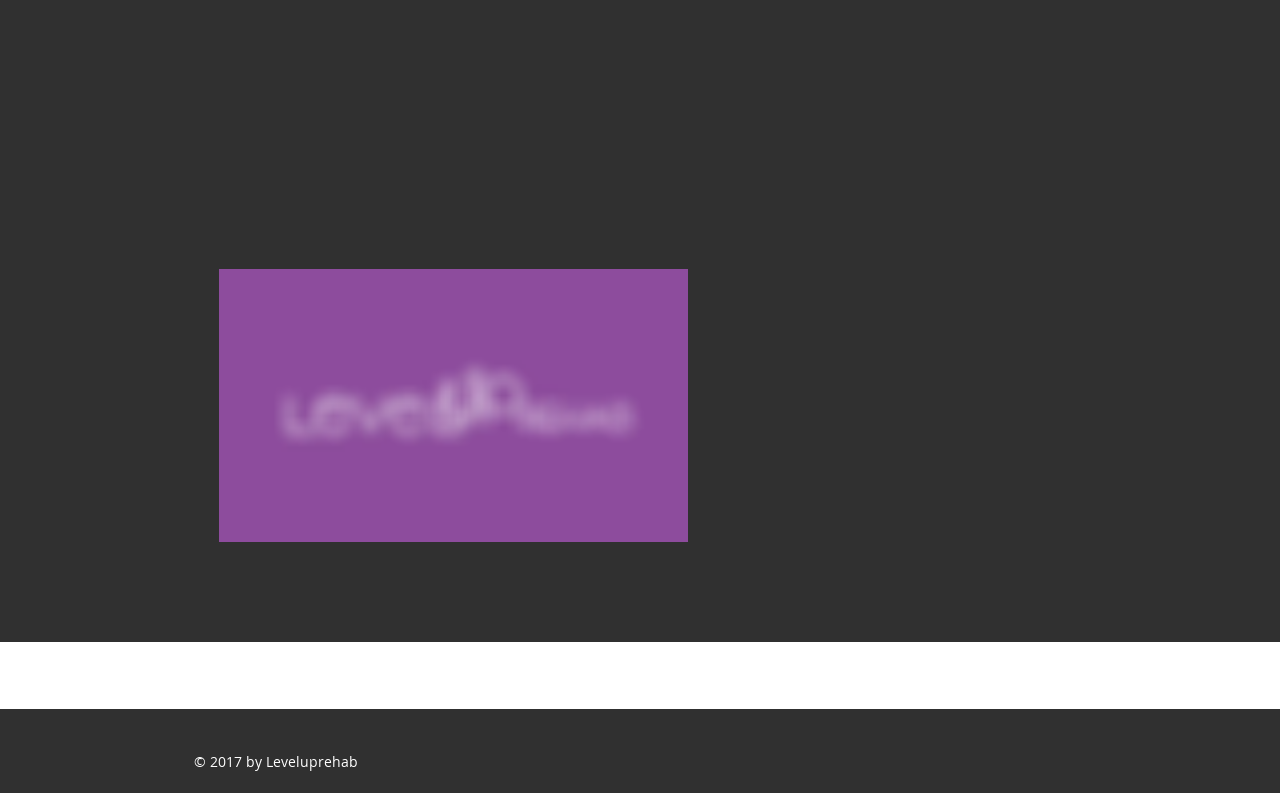Determine the bounding box coordinates (top-left x, top-left y, bottom-right x, bottom-right y) of the UI element described in the following text: aria-label="Email *" name="email" placeholder="Email *"

[0.557, 0.379, 0.82, 0.418]